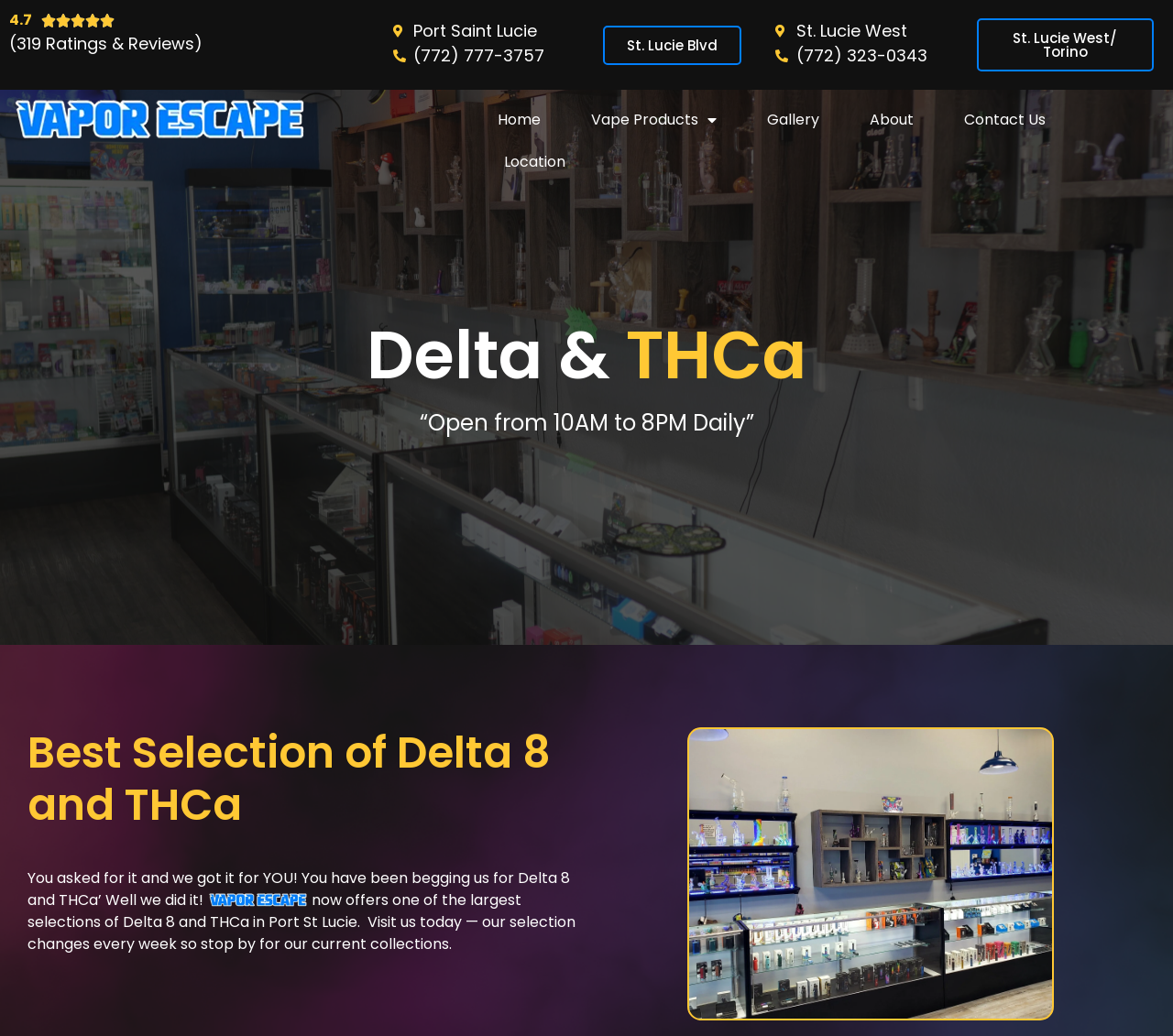How often does Vapor Escape update their product selection?
Based on the image, respond with a single word or phrase.

Every week